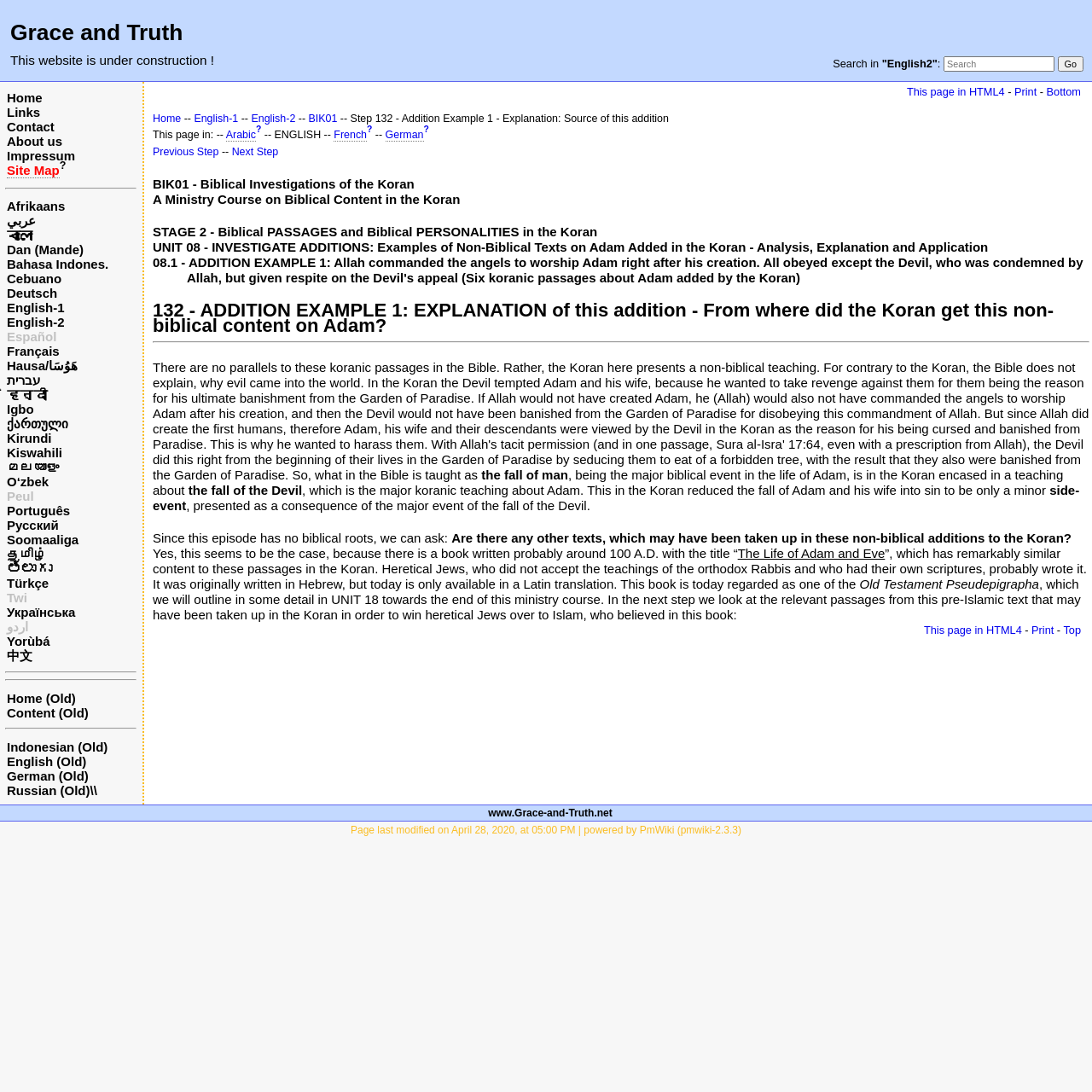Determine the bounding box coordinates for the HTML element described here: "This page in HTML4".

[0.83, 0.078, 0.92, 0.09]